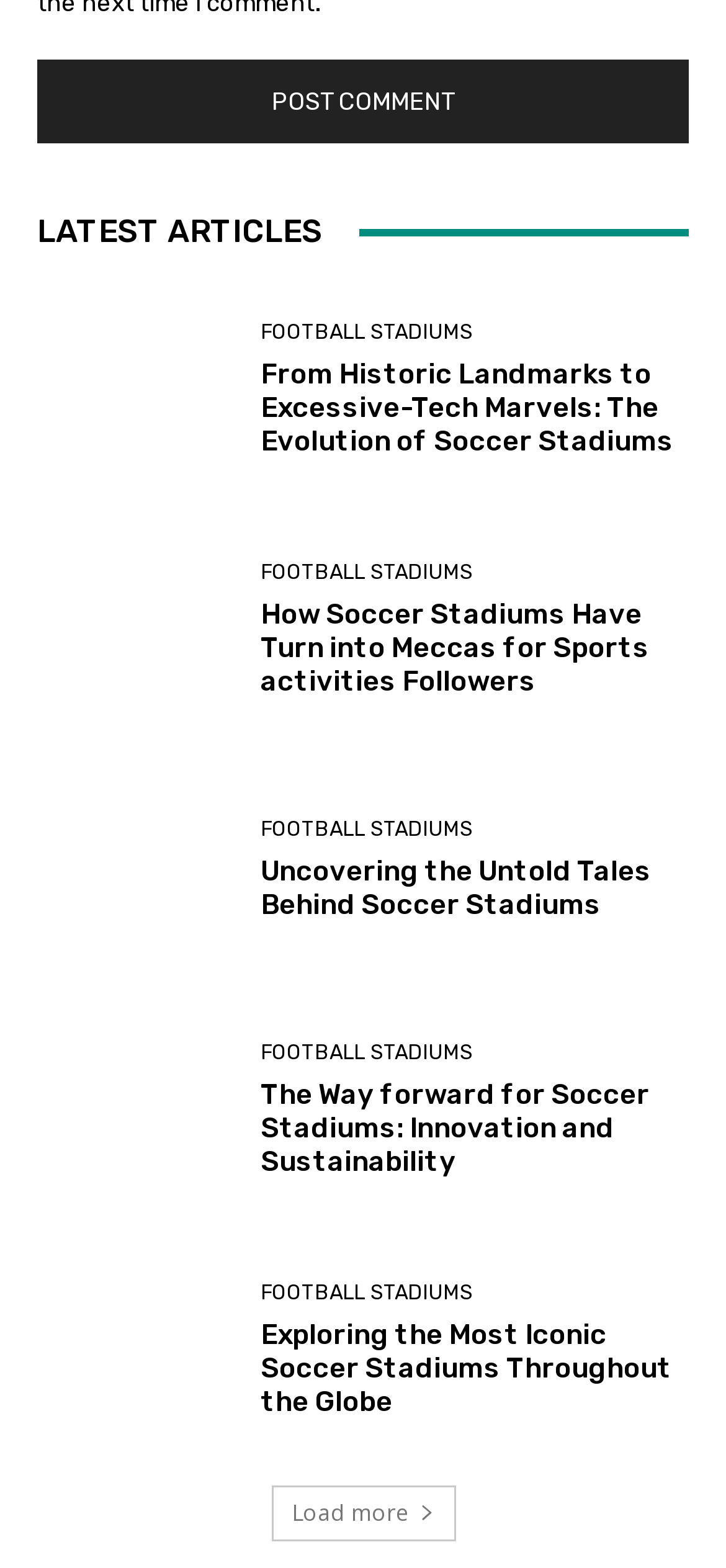Using a single word or phrase, answer the following question: 
What is the purpose of the 'Post Comment' button?

To post a comment